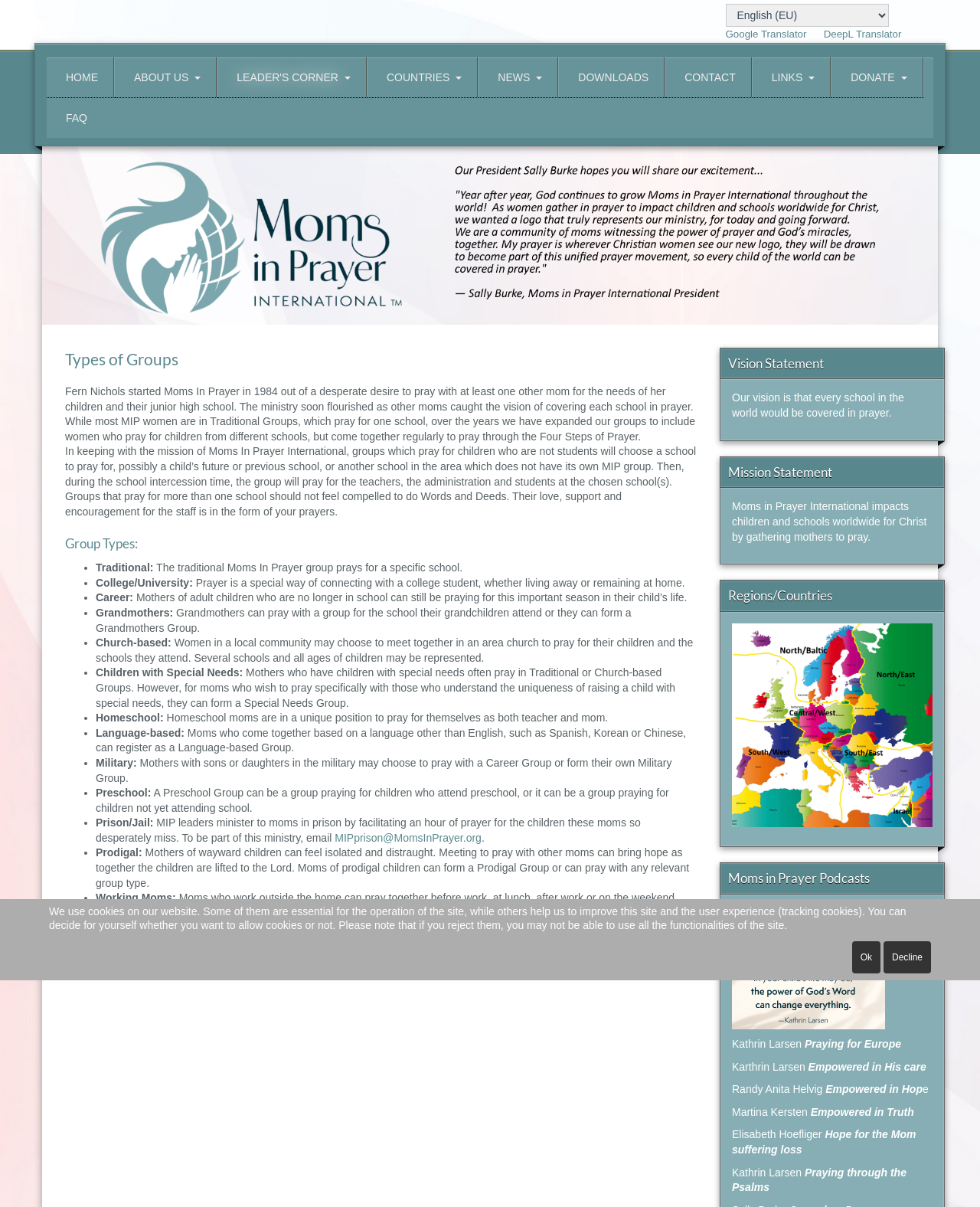Reply to the question below using a single word or brief phrase:
What is the vision of Moms in Prayer International?

Every school in the world covered in prayer